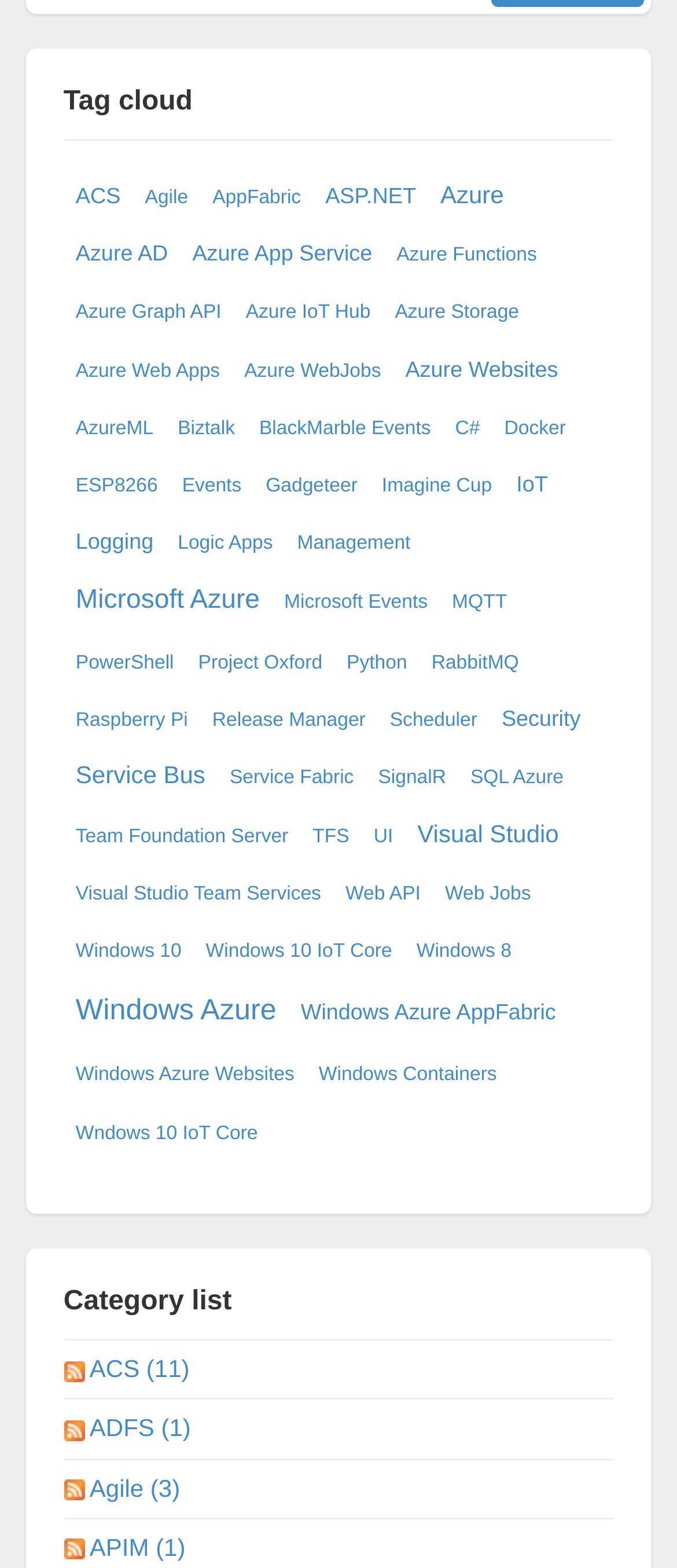Please find the bounding box coordinates (top-left x, top-left y, bottom-right x, bottom-right y) in the screenshot for the UI element described as follows: Philadelphia campaign 1777-78

None